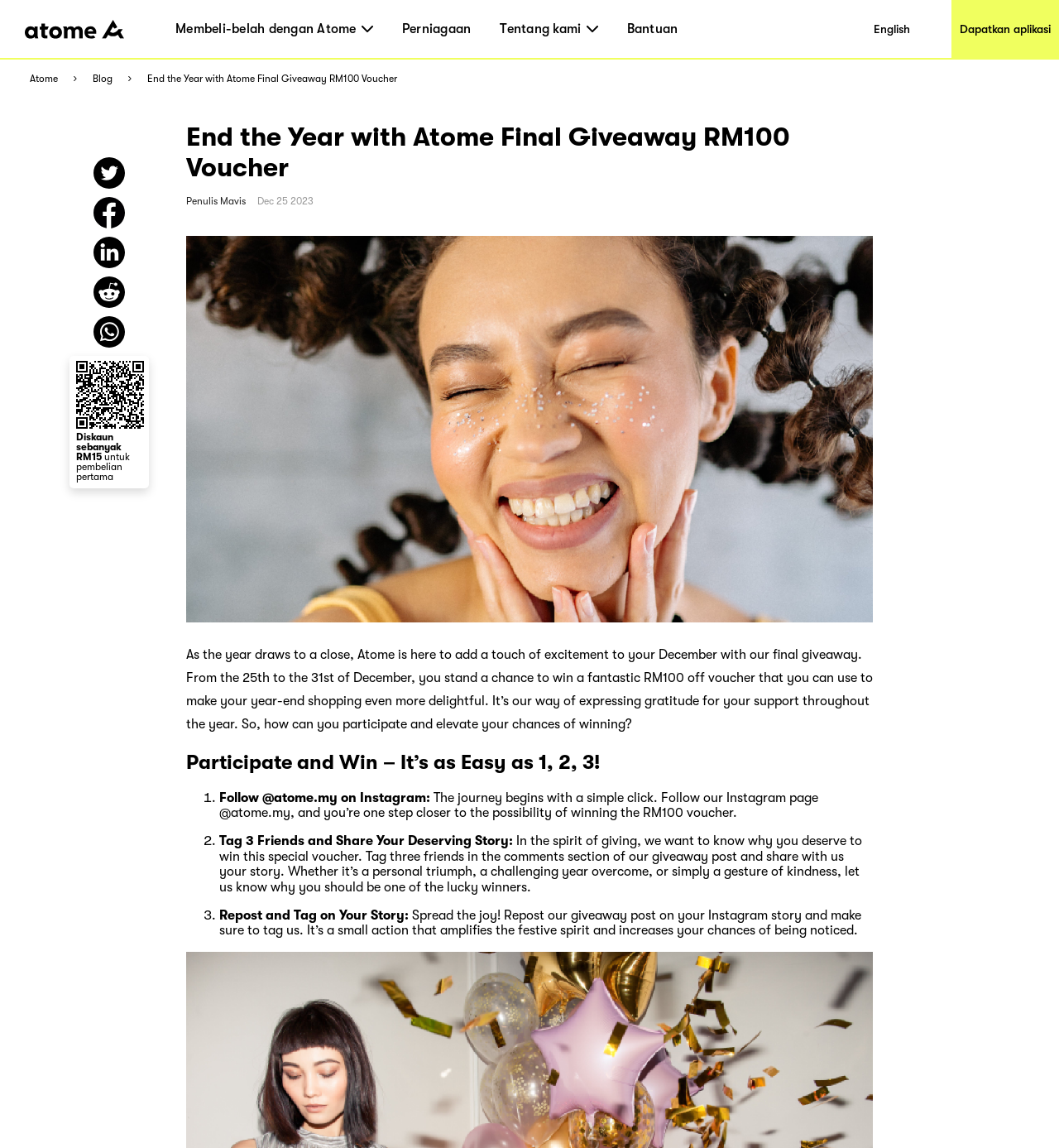Identify the bounding box coordinates of the part that should be clicked to carry out this instruction: "Click on the English link".

[0.786, 0.0, 0.898, 0.05]